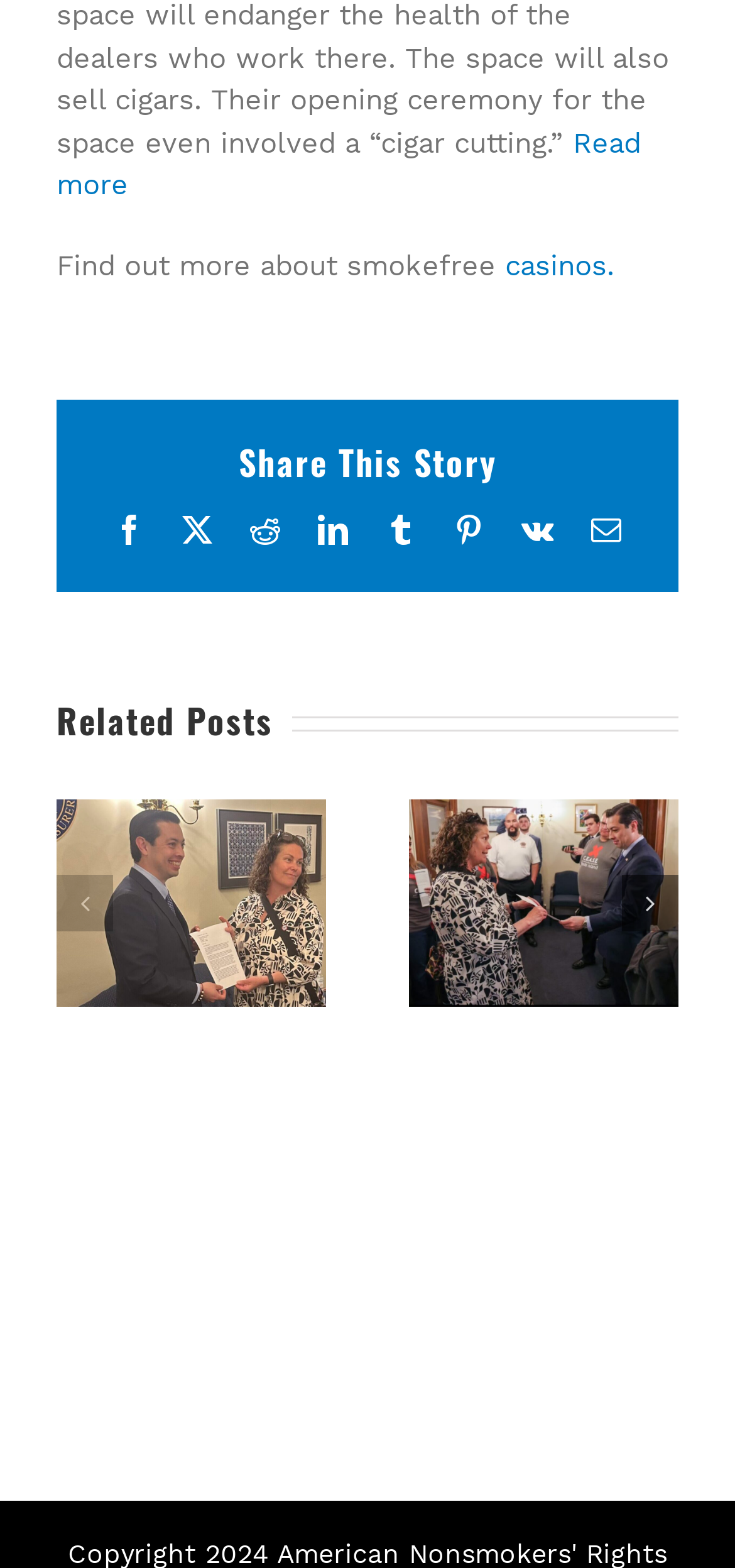Can you specify the bounding box coordinates for the region that should be clicked to fulfill this instruction: "Go to the next slide".

[0.846, 0.558, 0.923, 0.594]